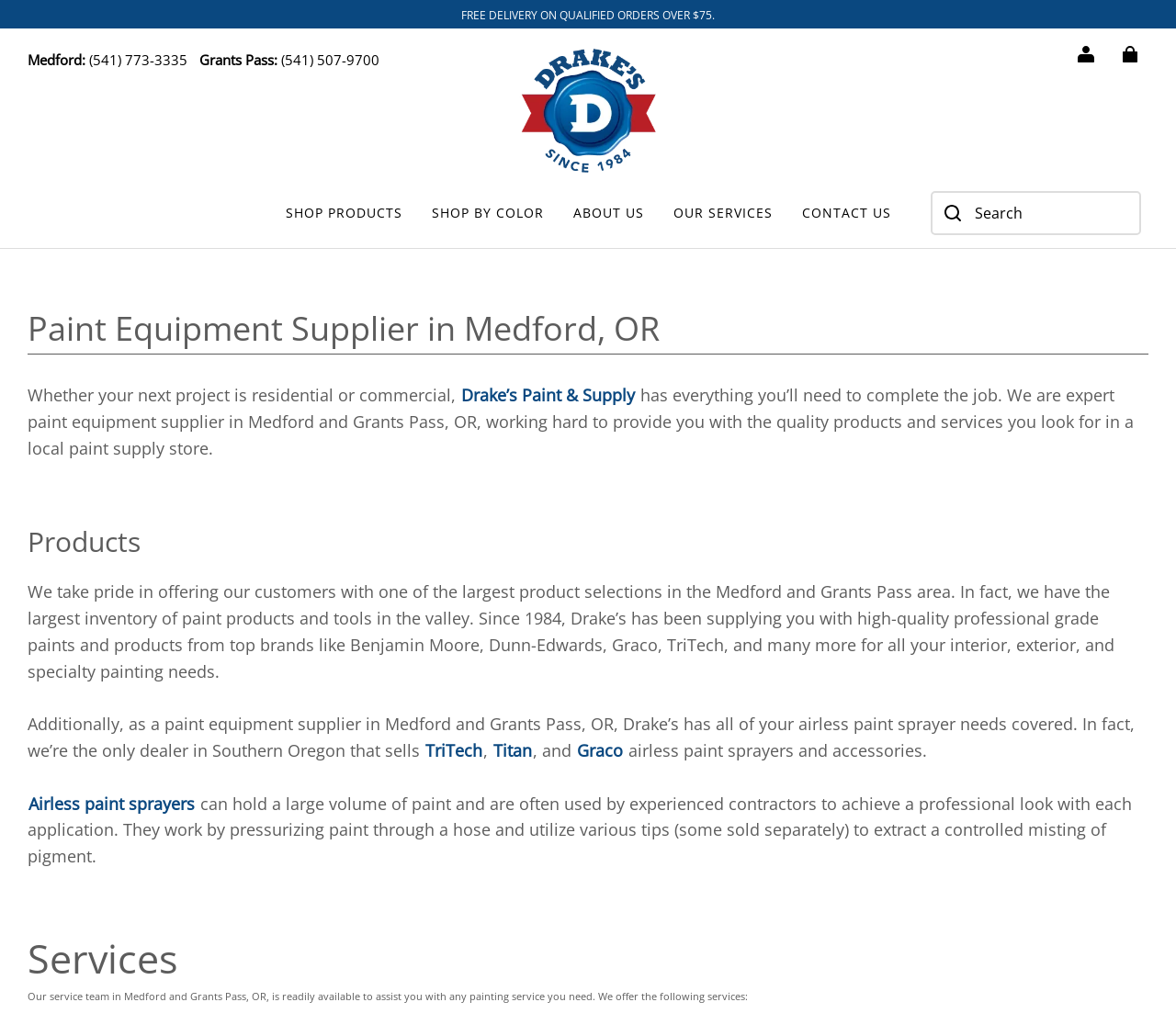Show the bounding box coordinates of the region that should be clicked to follow the instruction: "Learn more about airless paint sprayers."

[0.023, 0.765, 0.166, 0.786]